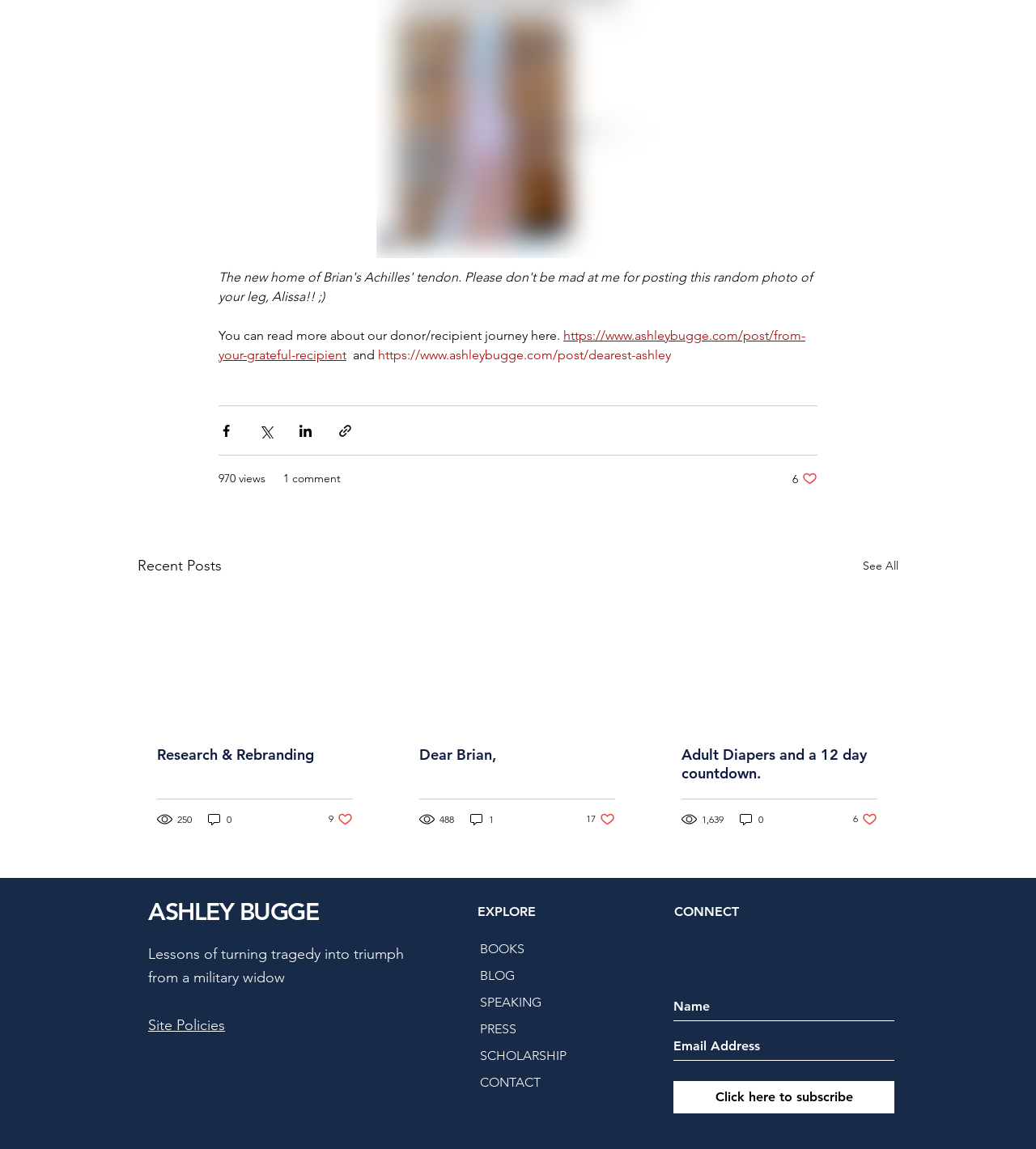Give a one-word or one-phrase response to the question: 
What is the author's profession?

Military widow